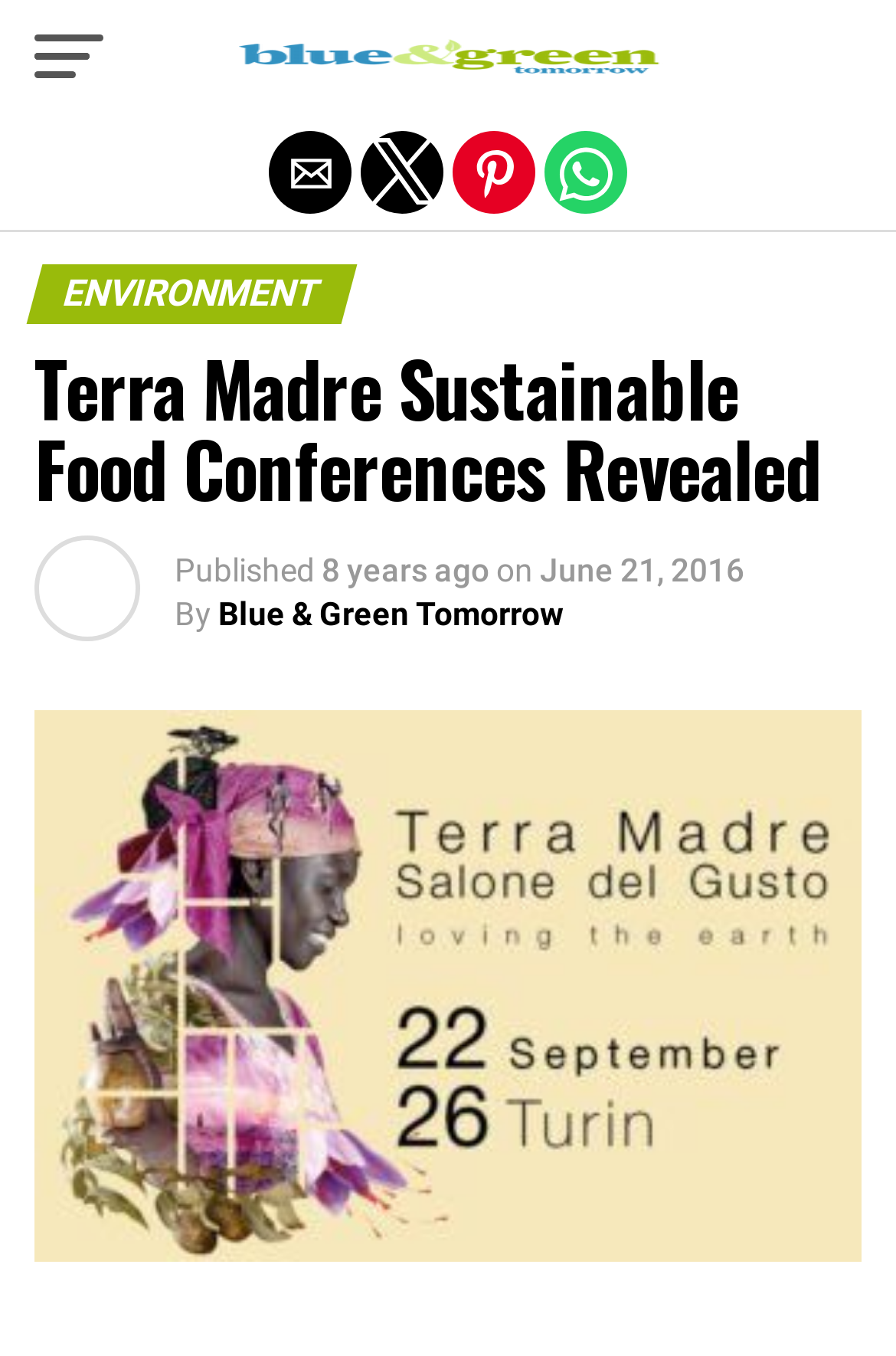Give a comprehensive overview of the webpage, including key elements.

The webpage is about Terra Madre Salone del Gusto, an international event focused on food and gastronomy, with an emphasis on sustainable food production. 

At the top left corner, there is a button. Next to it, on the top center, is a link to "Blue and Green Tomorrow" accompanied by an image with the same name. Below these elements, there are four buttons aligned horizontally, allowing users to share the content via email, Twitter, Pinterest, and WhatsApp.

The main content area is headed by a section with two headings, "ENVIRONMENT" and "Terra Madre Sustainable Food Conferences Revealed", which are stacked vertically. Below the headings, there are three lines of text: "Published", "8 years ago", and a timestamp showing "June 21, 2016". The author's name is mentioned as "By" followed by a link to "Blue & Green Tomorrow". 

The main content area is accompanied by a large image that spans the entire width of the page, taking up most of the vertical space. At the very top of the page, there is a link to "Exit mobile version" that spans the entire width of the page.